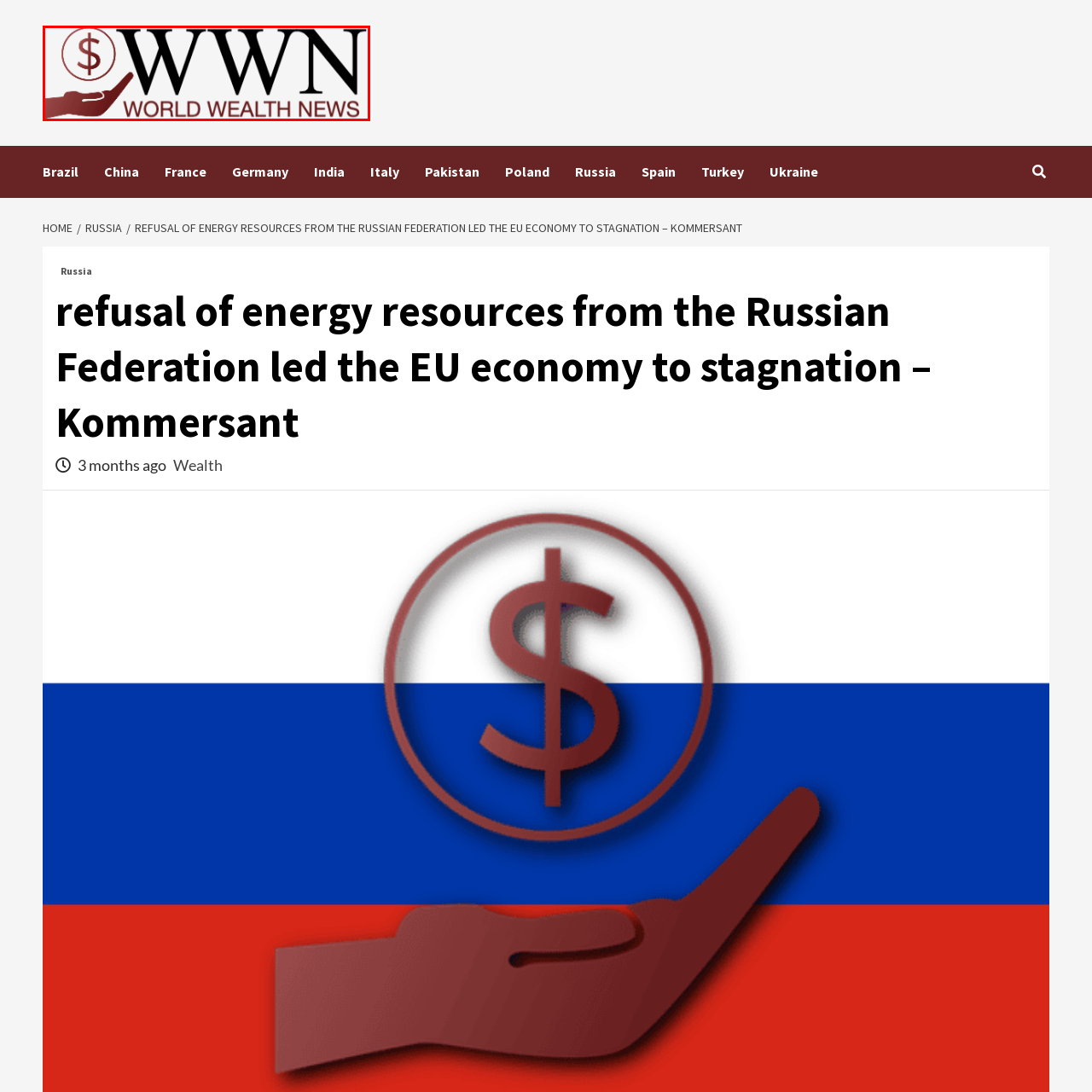What is the color scheme of the branding?
Examine the red-bounded area in the image carefully and respond to the question with as much detail as possible.

The color scheme of the branding combines deep red and black, which conveys a sense of authority and sophistication, fitting for a publication that focuses on economic news and insights.